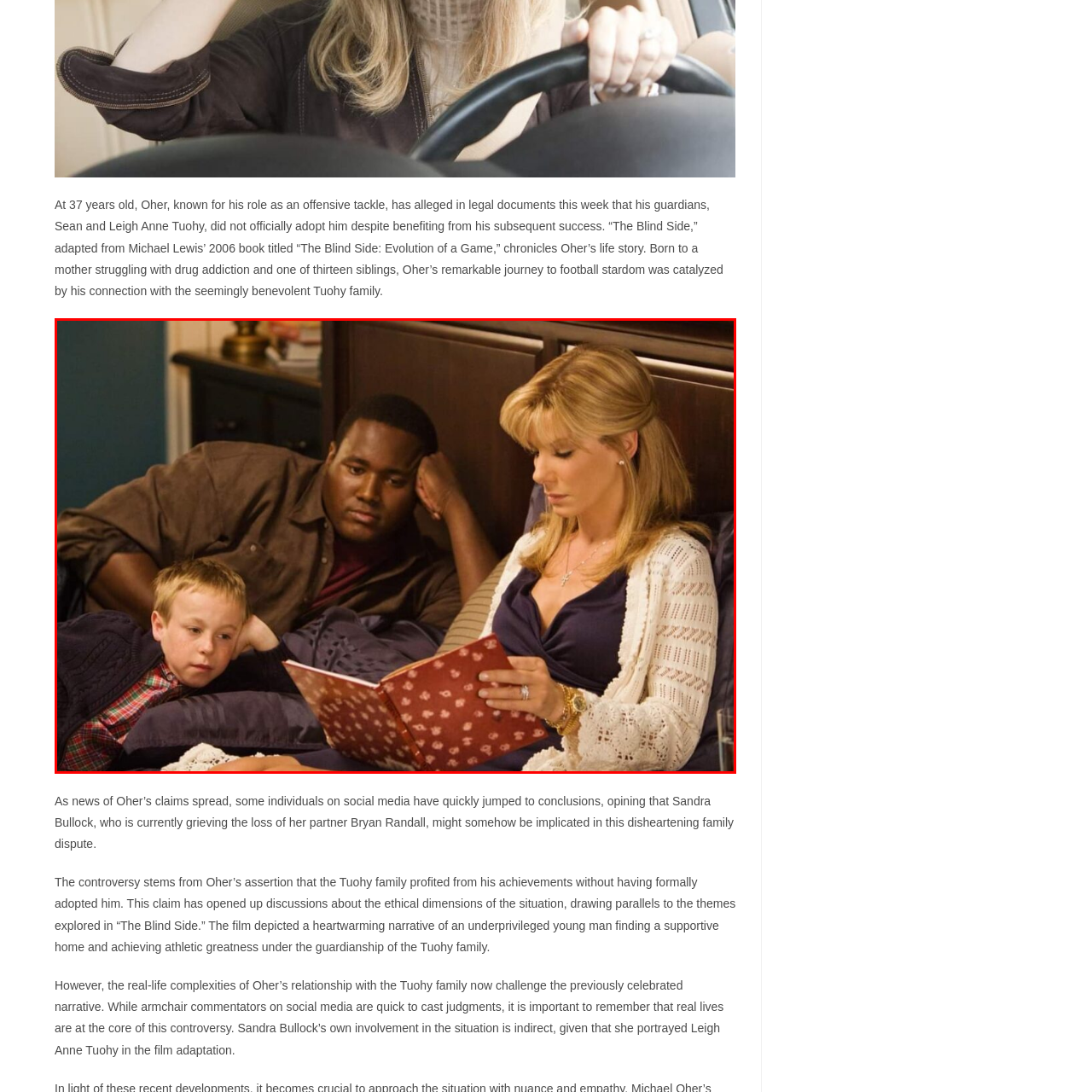Please provide a one-word or phrase response to the following question by examining the image within the red boundary:
What is the name of the actress who portrays Leigh Anne Tuohy?

Sandra Bullock